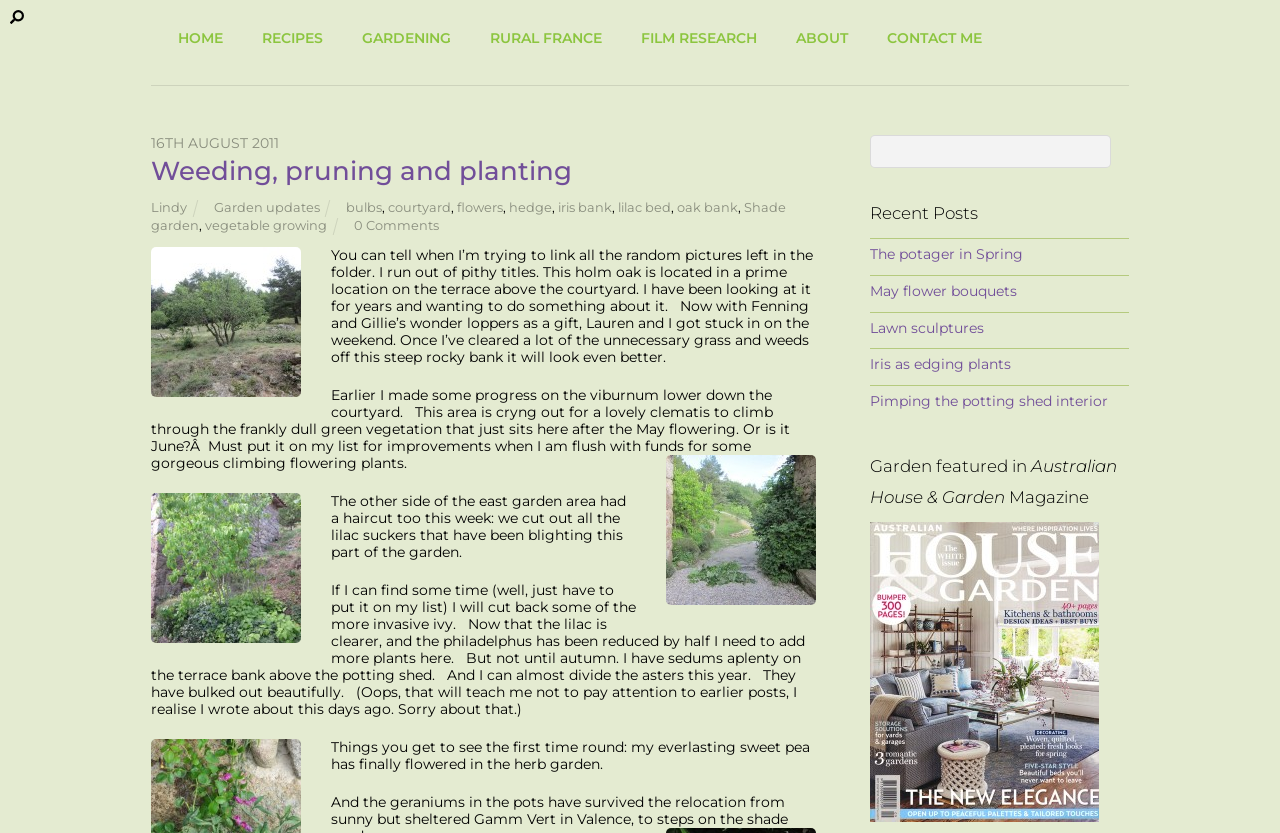Refer to the image and provide an in-depth answer to the question: 
What is the author's intention for the east garden area?

Based on the text description, 'Now that the lilac is clearer, and the philadelphus has been reduced by half I need to add more plants here.' Therefore, I can infer that the author's intention for the east garden area is to add more plants.